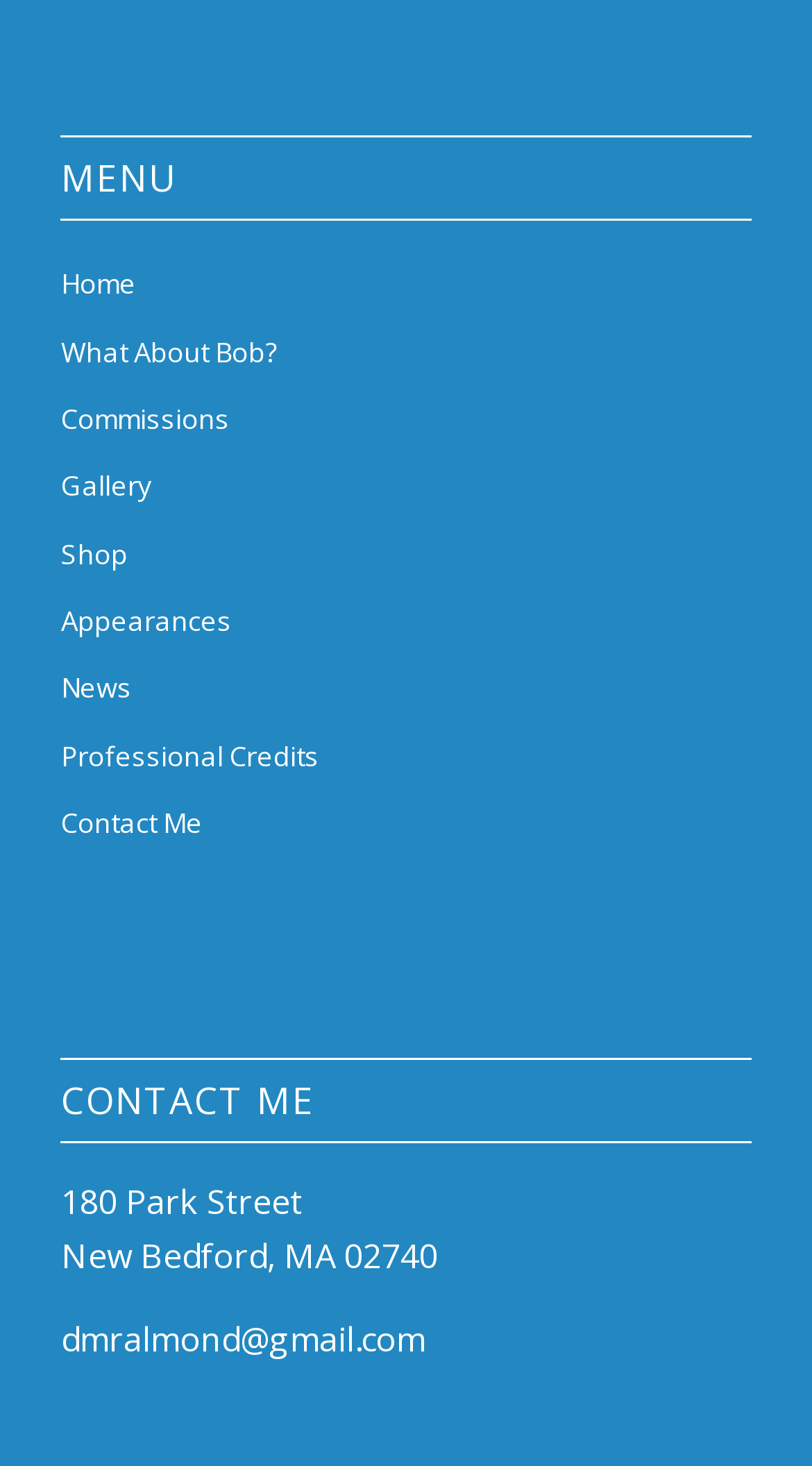Please locate the bounding box coordinates of the element that needs to be clicked to achieve the following instruction: "Check terms and conditions". The coordinates should be four float numbers between 0 and 1, i.e., [left, top, right, bottom].

None